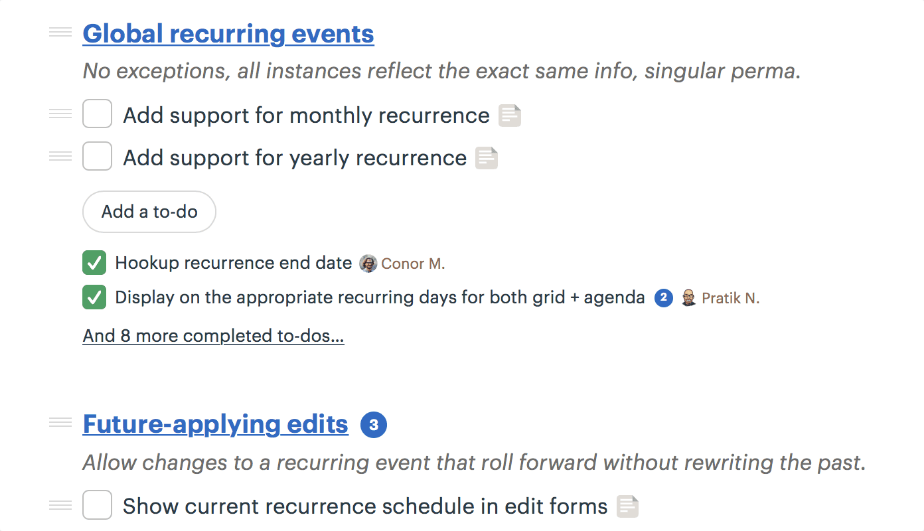Provide an in-depth description of the image you see.

The image illustrates a section of a project management tool focused on managing global recurring events and future-applying edits. It highlights a checklist that includes tasks such as adding support for monthly and yearly recurrence, alongside a button for adding a new to-do item. Additionally, it showcases completed tasks, with checkmarks indicating that team members, Conor and Pratik, have successfully hooked up recurrence end dates and ensured visibility of recurring events on specified days. This visual aids project teams in tracking and managing their tasks efficiently, enhancing collaboration and organization within development projects.